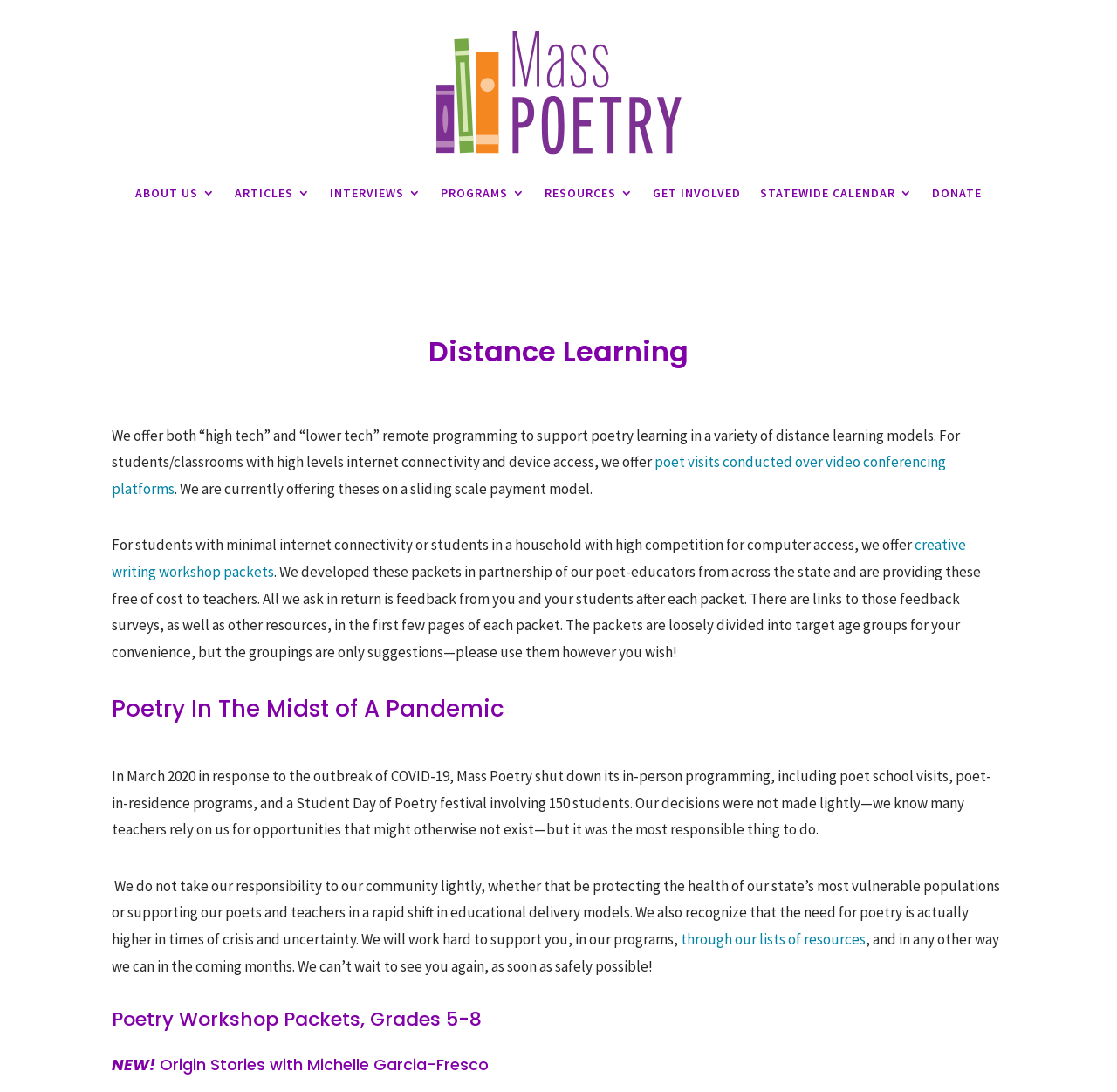Explain in detail what you observe on this webpage.

The webpage is about Distance Learning provided by Mass Poetry. At the top, there are eight links to different sections of the website, including "ABOUT US", "ARTICLES", "INTERVIEWS", "PROGRAMS", "RESOURCES", "GET INVOLVED", "STATEWIDE CALENDAR", and "DONATE". 

Below the links, there is a heading "Distance Learning" followed by a paragraph explaining that Mass Poetry offers both "high tech" and "lower tech" remote programming to support poetry learning in various distance learning models. The paragraph is divided into two parts, with the first part describing poet visits conducted over video conferencing platforms and the second part explaining creative writing workshop packets for students with minimal internet connectivity.

Further down, there is a heading "Poetry In The Midst of A Pandemic" followed by two paragraphs describing how Mass Poetry responded to the COVID-19 pandemic by shutting down its in-person programming and shifting to remote delivery models. The paragraphs express the organization's commitment to supporting its community, including poets, teachers, and students, during times of crisis.

Finally, there are two more headings, "Poetry Workshop Packets, Grades 5-8" and "NEW! Origin Stories with Michelle Garcia-Fresco", which appear to be related to specific programs or resources offered by Mass Poetry.